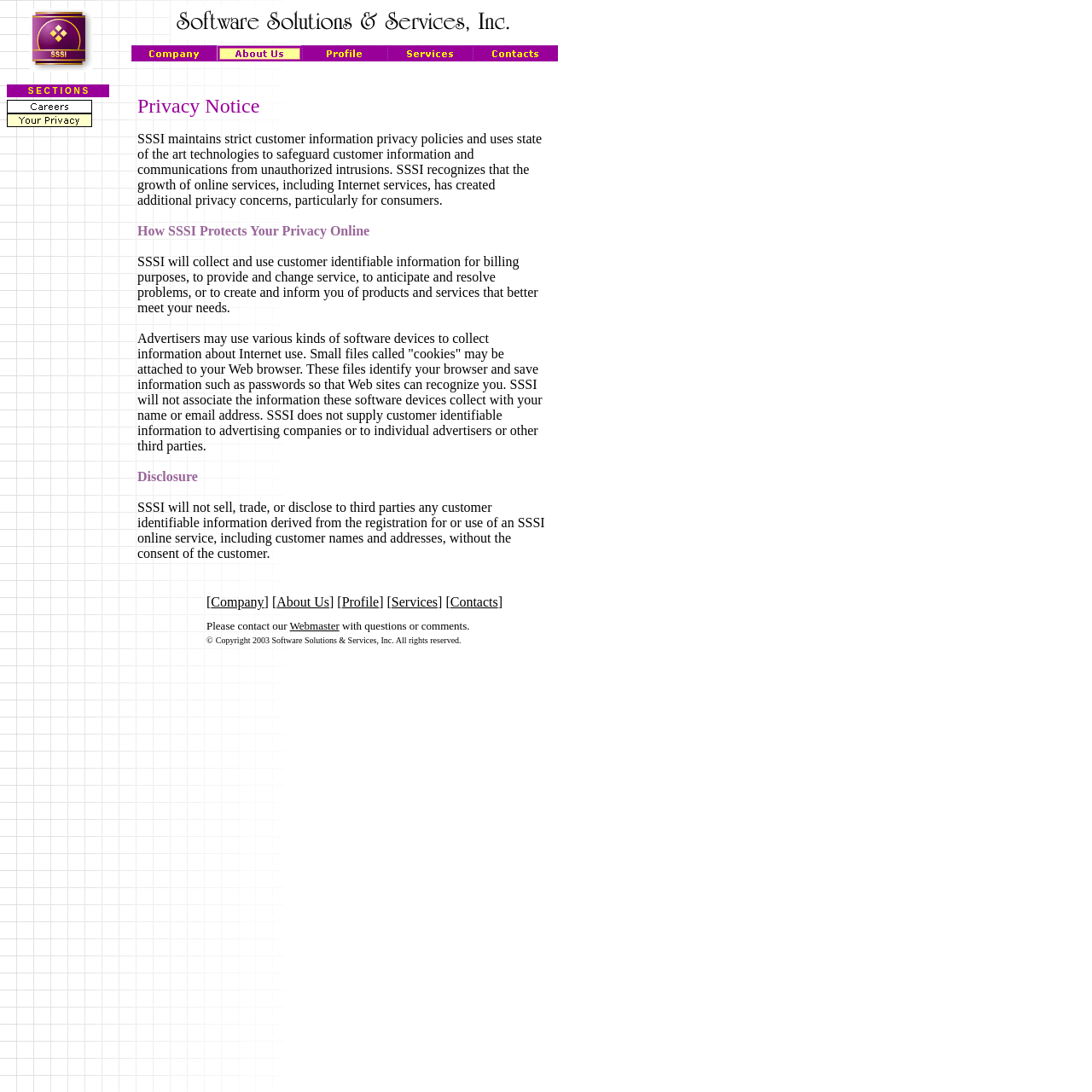Locate the bounding box coordinates of the clickable region necessary to complete the following instruction: "click Contacts". Provide the coordinates in the format of four float numbers between 0 and 1, i.e., [left, top, right, bottom].

[0.433, 0.045, 0.511, 0.059]